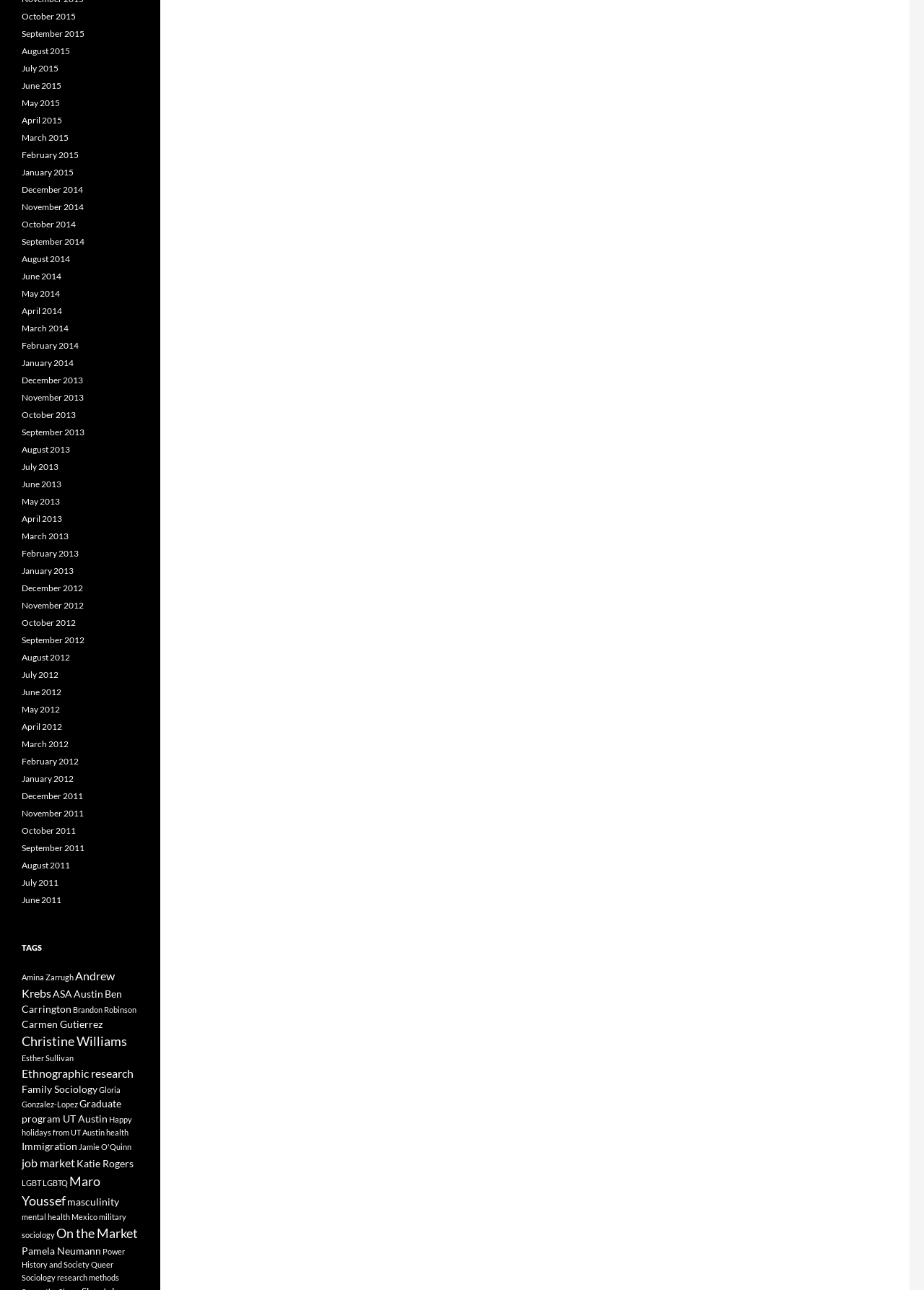Determine the bounding box coordinates of the region I should click to achieve the following instruction: "Check out Maro Youssef". Ensure the bounding box coordinates are four float numbers between 0 and 1, i.e., [left, top, right, bottom].

[0.023, 0.909, 0.109, 0.937]